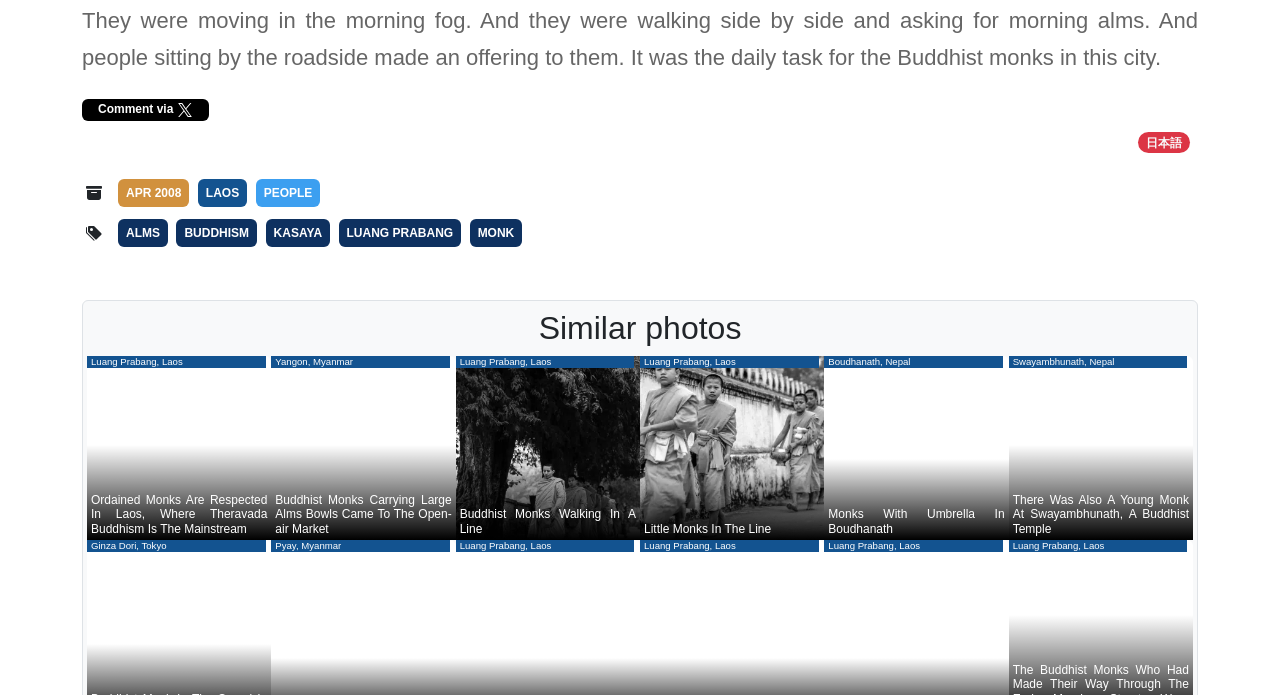What is the main topic of the photos in the 'Similar photos' section?
Answer briefly with a single word or phrase based on the image.

Buddhist monks